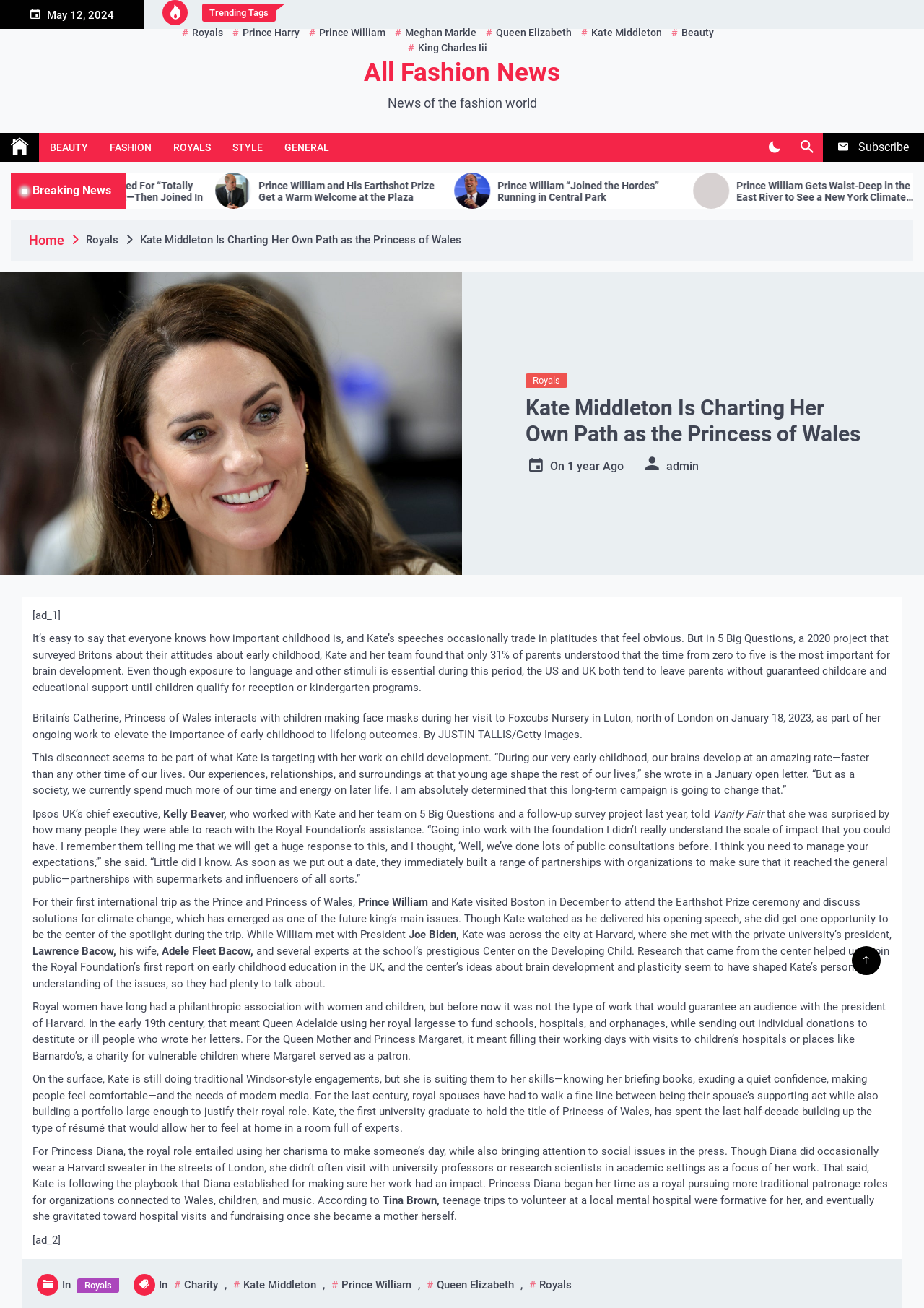Point out the bounding box coordinates of the section to click in order to follow this instruction: "Read the article about Prince William 'Joined the Hordes' Running in Central Park".

[0.238, 0.132, 0.497, 0.159]